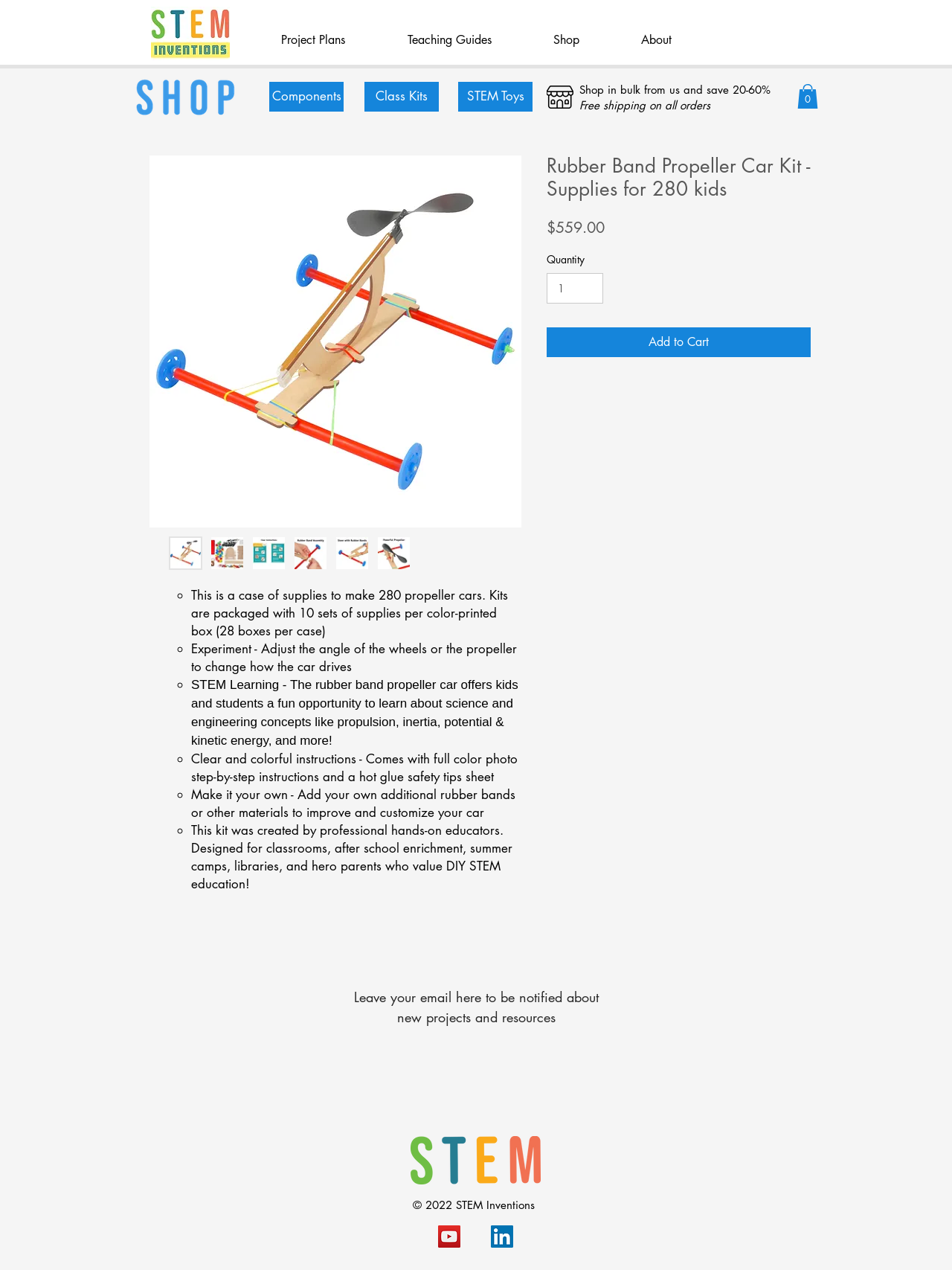Identify the bounding box of the UI element that matches this description: "Add to Cart".

[0.574, 0.258, 0.852, 0.281]